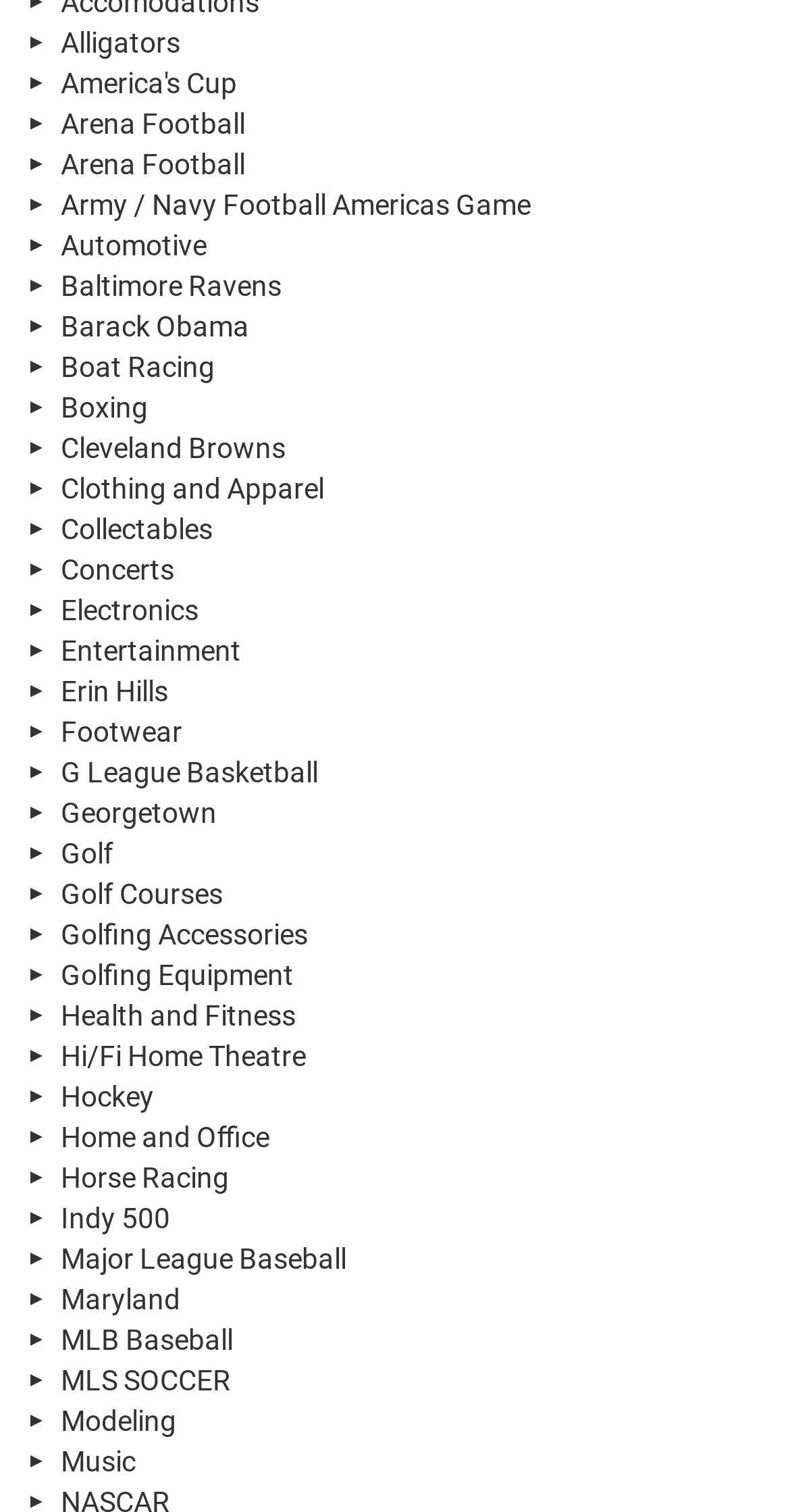Please specify the bounding box coordinates of the area that should be clicked to accomplish the following instruction: "Explore Golfing Accessories". The coordinates should consist of four float numbers between 0 and 1, i.e., [left, top, right, bottom].

[0.026, 0.605, 0.974, 0.632]